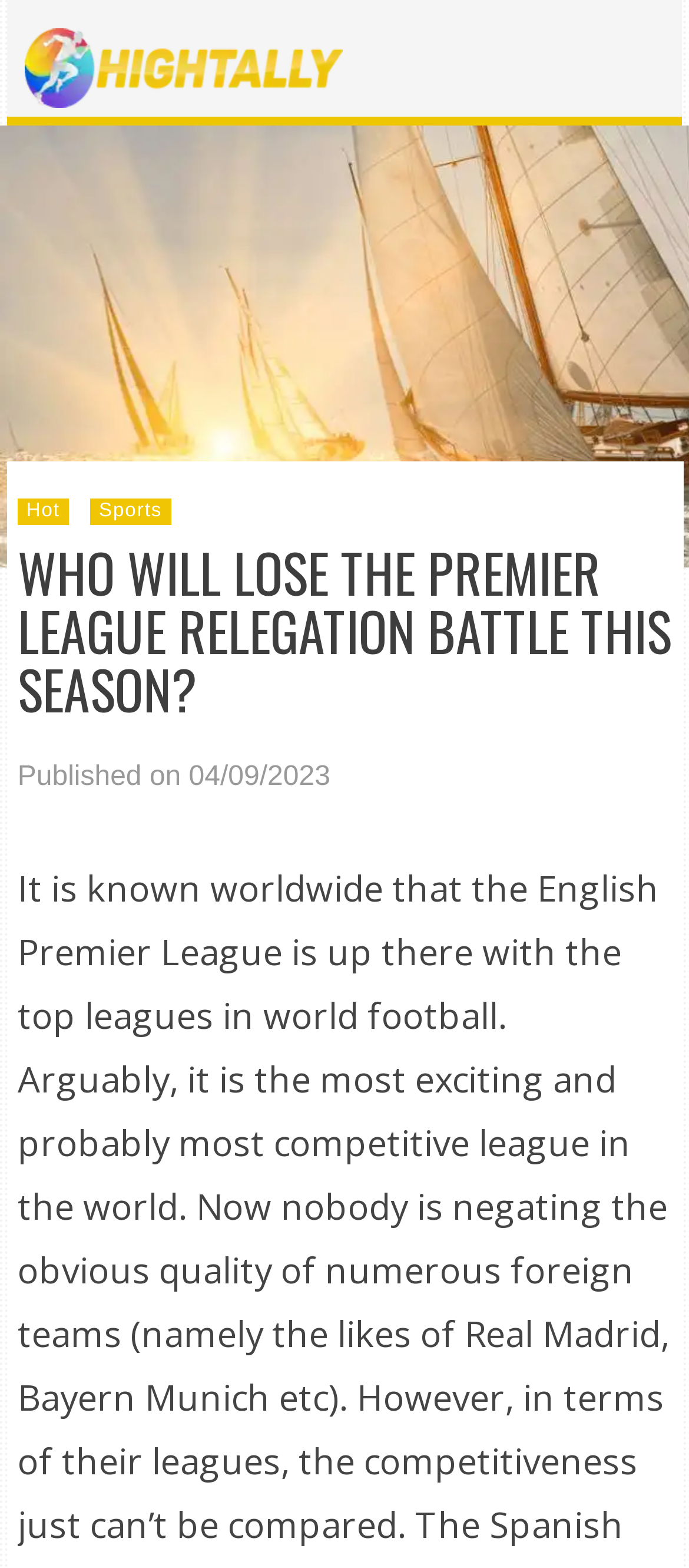Use a single word or phrase to answer the question: 
What is the tone of the article?

Informative